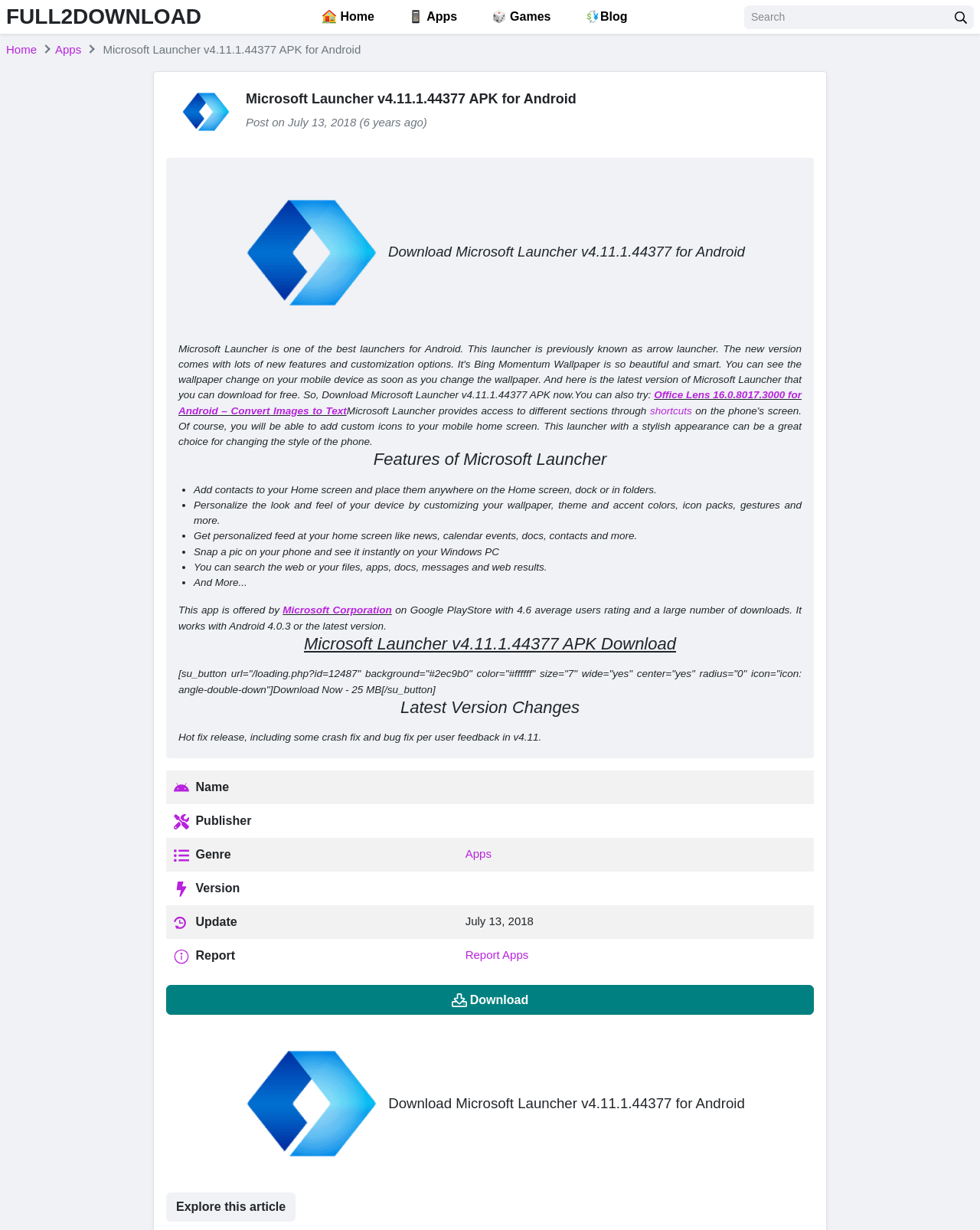Find the bounding box coordinates of the area that needs to be clicked in order to achieve the following instruction: "Search for something". The coordinates should be specified as four float numbers between 0 and 1, i.e., [left, top, right, bottom].

[0.759, 0.004, 0.968, 0.023]